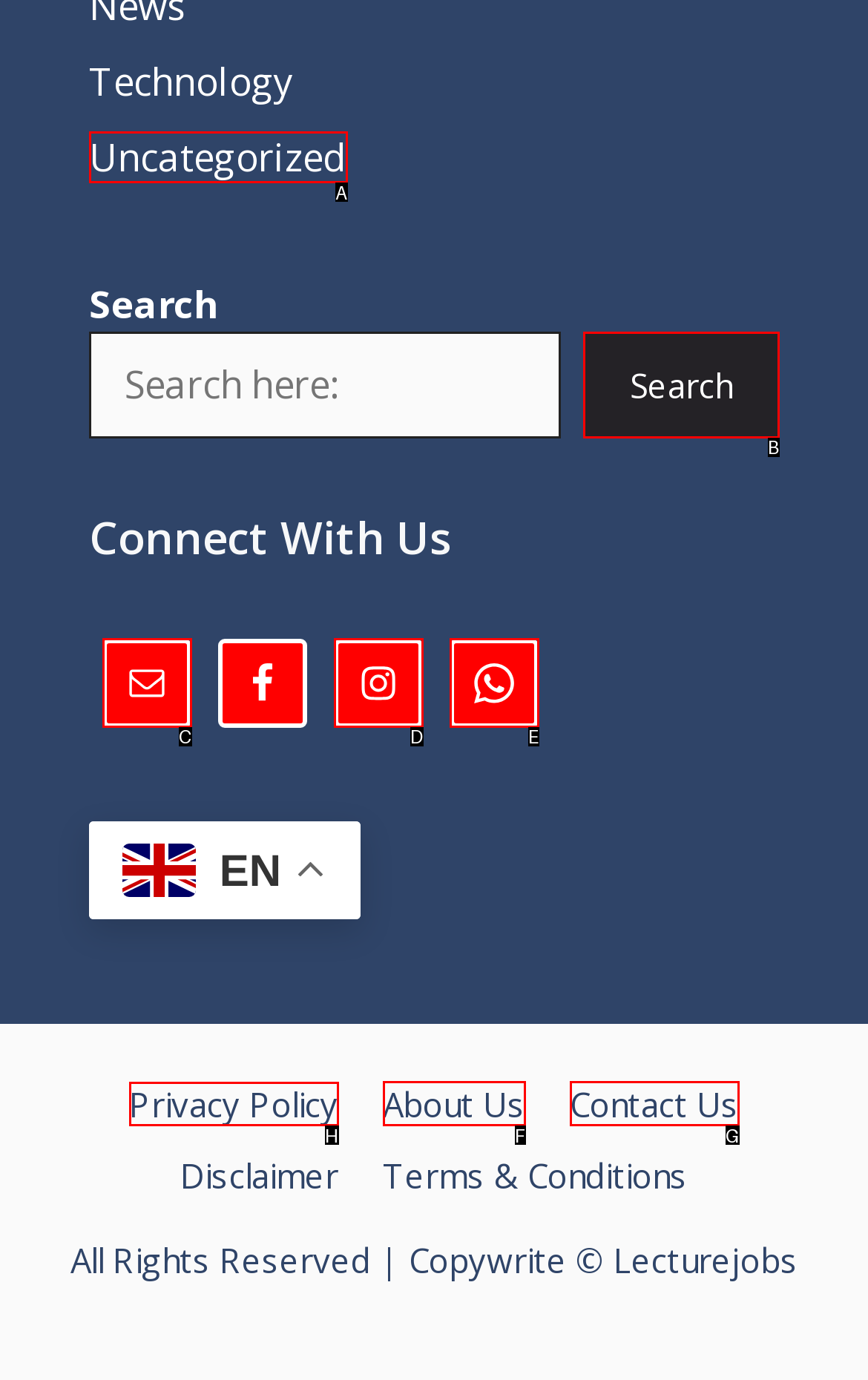Which UI element should you click on to achieve the following task: View the Privacy Policy? Provide the letter of the correct option.

H